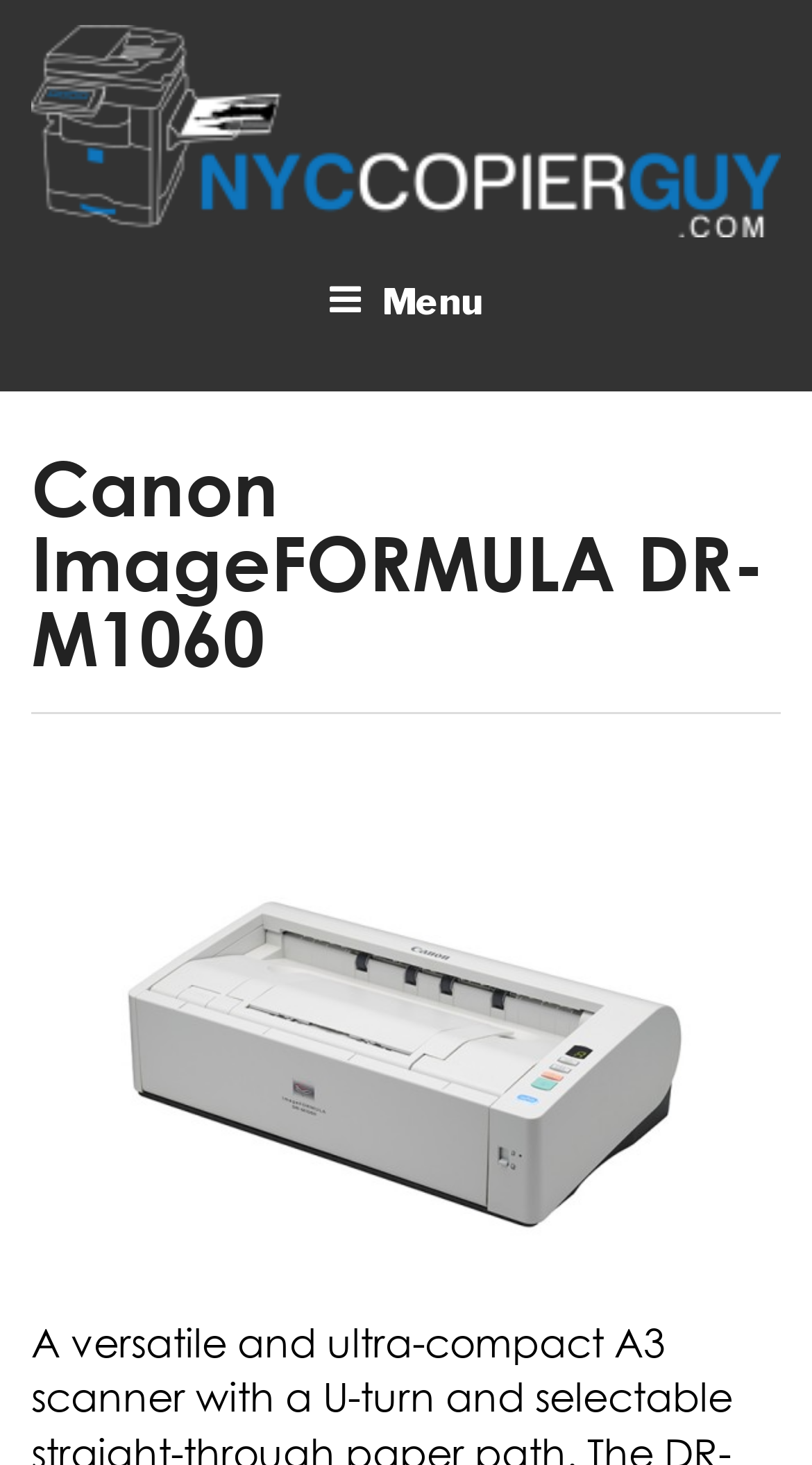Is there a link to go to the top of the webpage?
Based on the image content, provide your answer in one word or a short phrase.

Yes